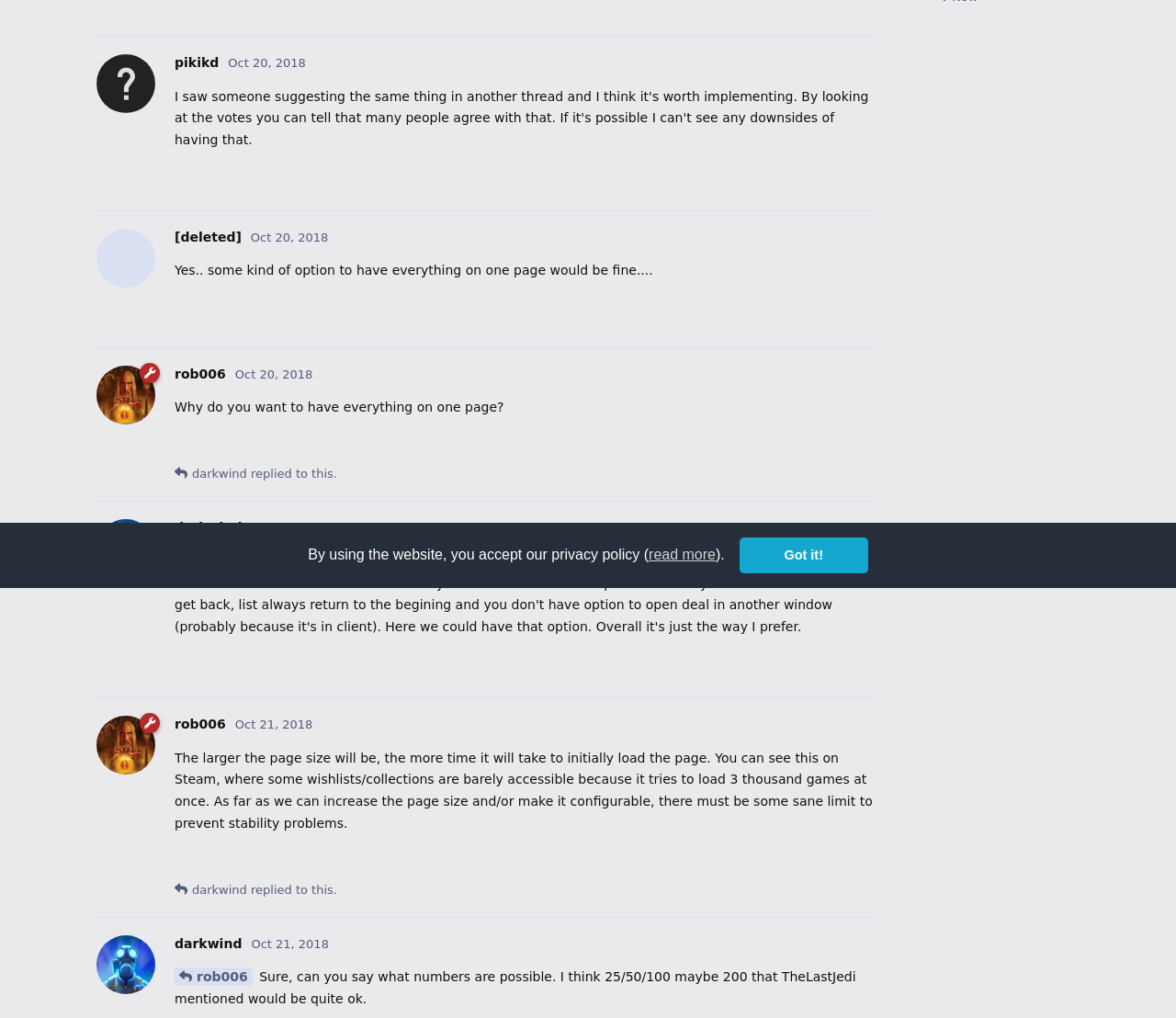Using the element description provided, determine the bounding box coordinates in the format (top-left x, top-left y, bottom-right x, bottom-right y). Ensure that all values are floating point numbers between 0 and 1. Element description: Oct 21, 2018

[0.214, 0.512, 0.28, 0.525]